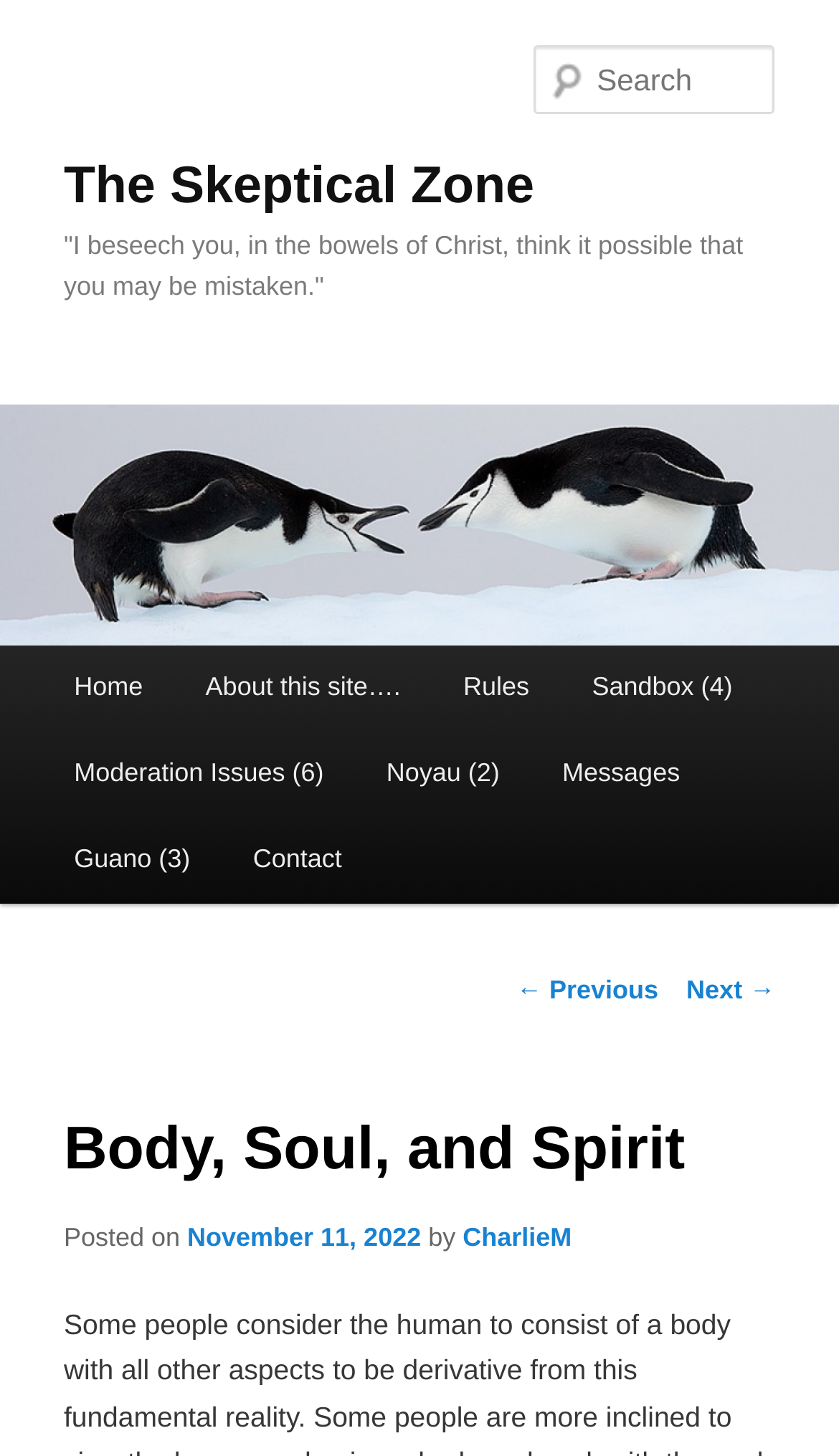What is the main heading of this webpage? Please extract and provide it.

The Skeptical Zone